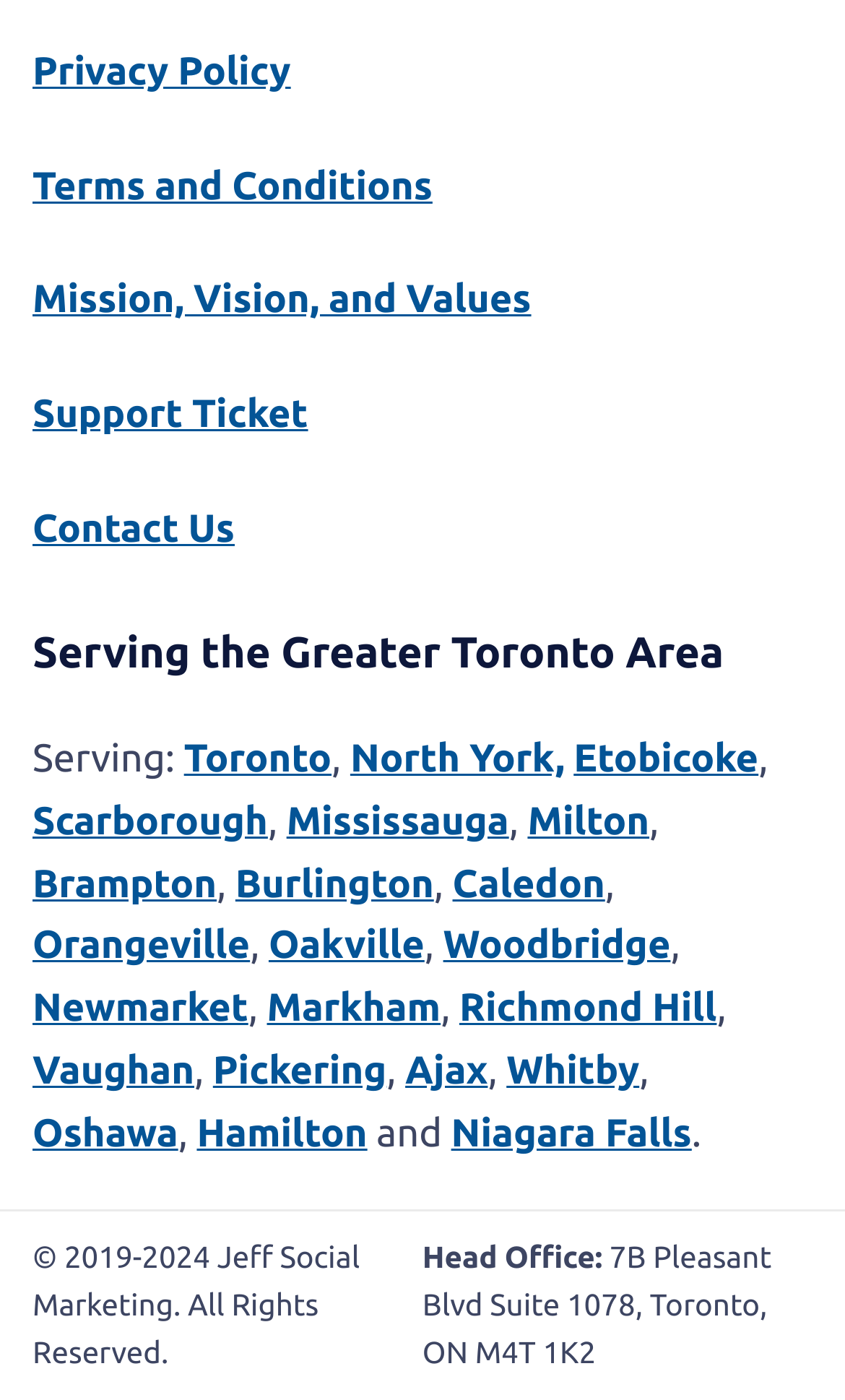Based on the image, please respond to the question with as much detail as possible:
How many cities and towns are listed on the page?

By counting the links listed under the heading 'Serving the Greater Toronto Area', I found that there are 20 cities and towns mentioned, including Toronto, North York, Etobicoke, and others.